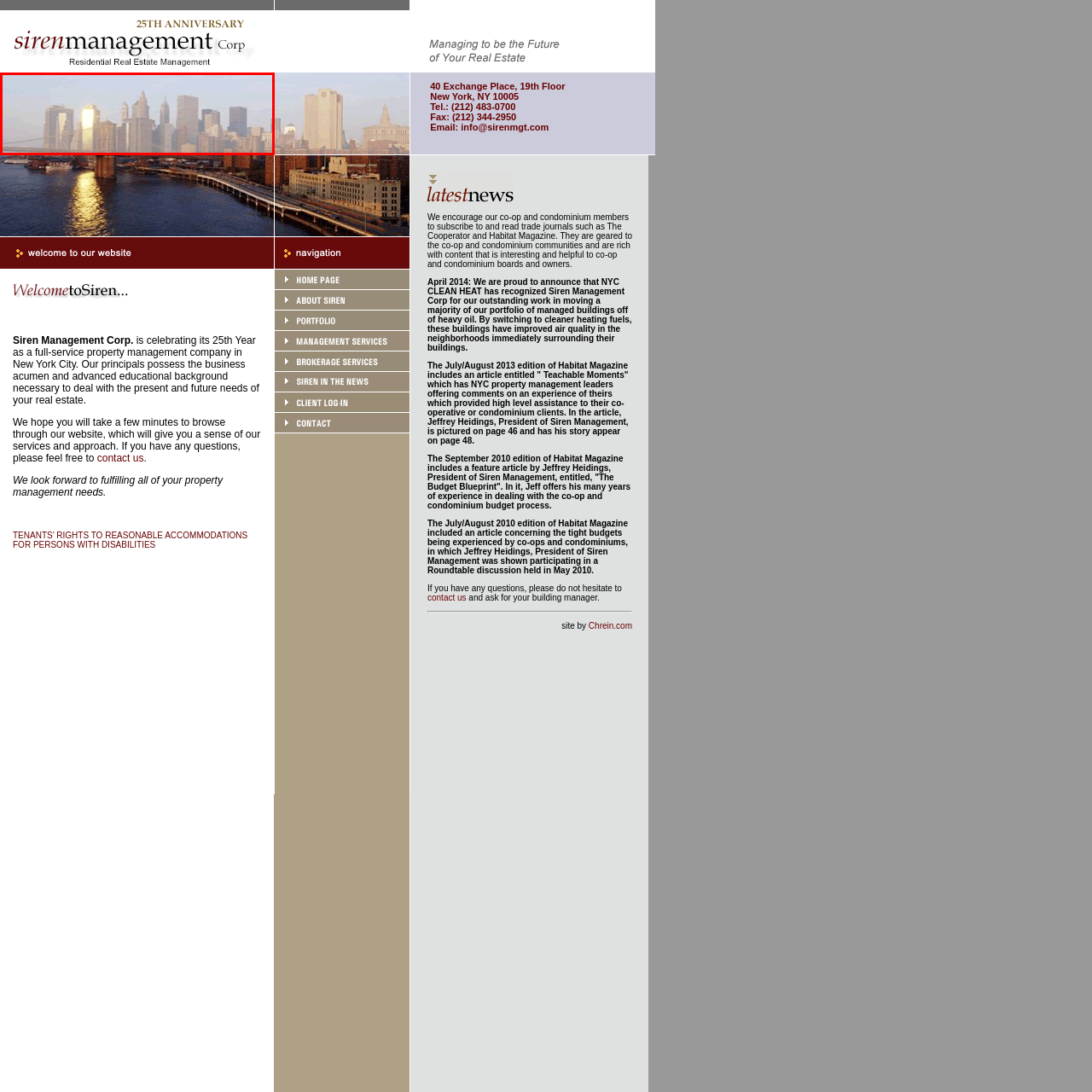What is reflected off one of the buildings?
Concentrate on the image within the red bounding box and respond to the question with a detailed explanation based on the visual information provided.

The caption states that the sunlight reflects off one of the buildings, highlighting its glass facade and creating a golden glow that contrasts with the muted colors of the surrounding structures, indicating that the sunlight is the source of the reflection.